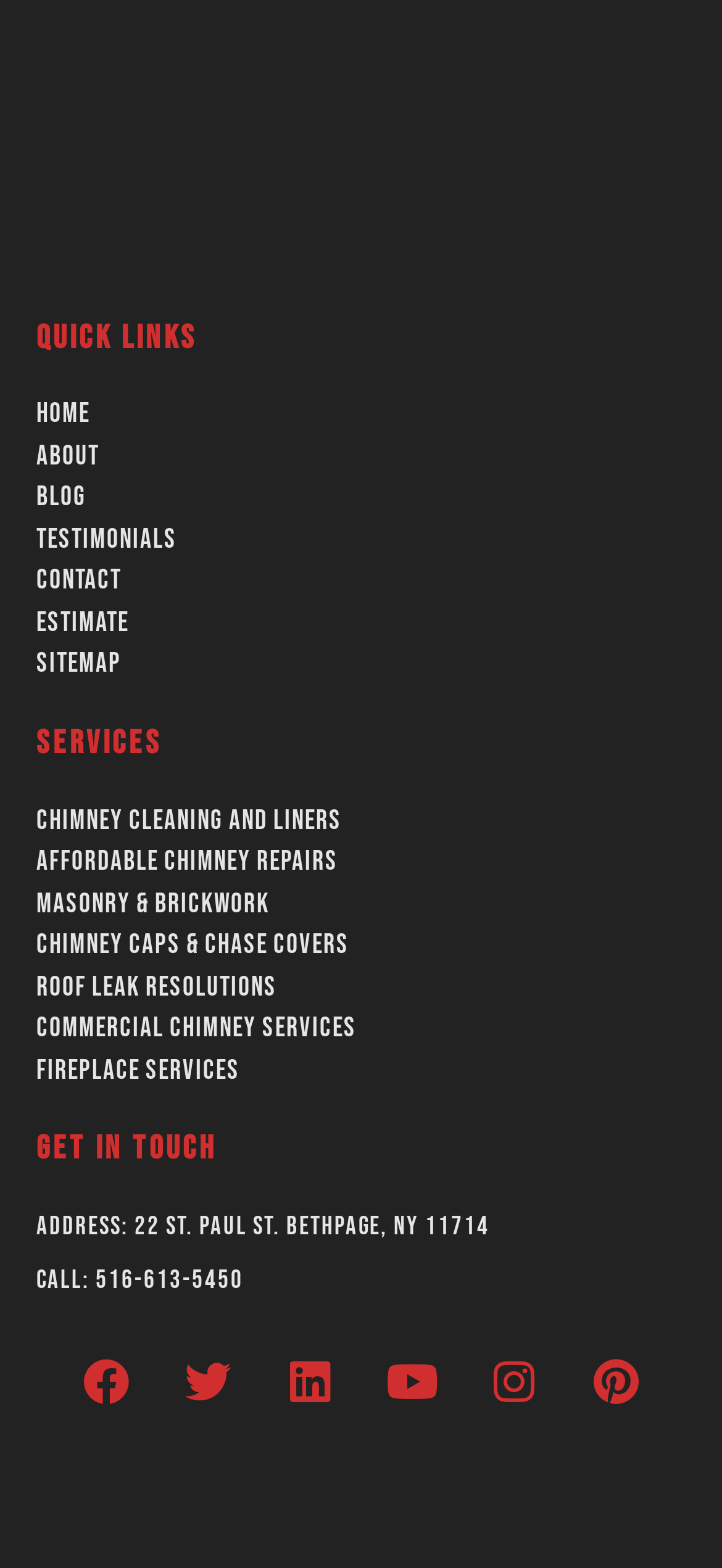Find the bounding box coordinates for the element that must be clicked to complete the instruction: "Check the Sitemap". The coordinates should be four float numbers between 0 and 1, indicated as [left, top, right, bottom].

[0.05, 0.411, 0.5, 0.438]